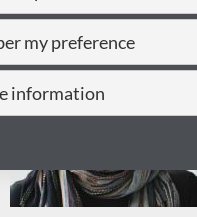Carefully examine the image and provide an in-depth answer to the question: What degree did Erin Gorsich earn investigating co-infections in African buffalo?

The caption states that Erin Gorsich has an academic background focused on disease ecology, including a PhD investigating co-infections in African buffalo, indicating that she earned a PhD degree in this field.